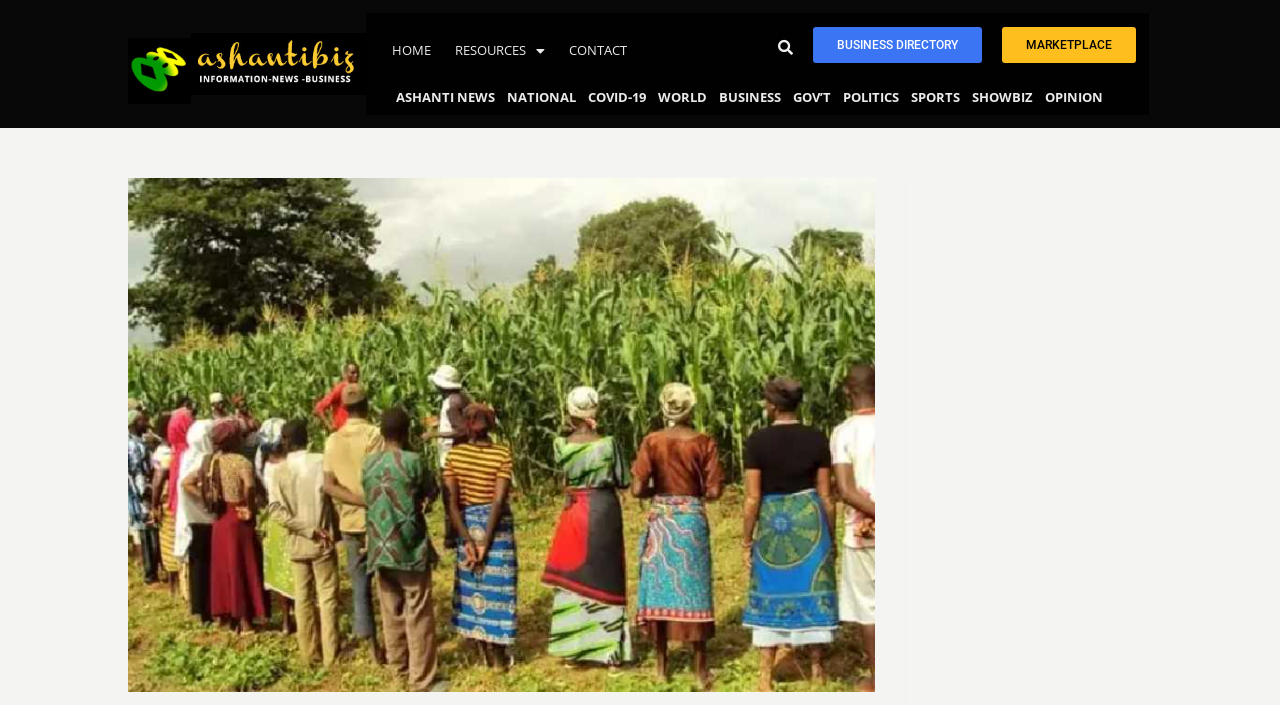Answer the question below using just one word or a short phrase: 
How many subcategories are there under the BUSINESS category?

7